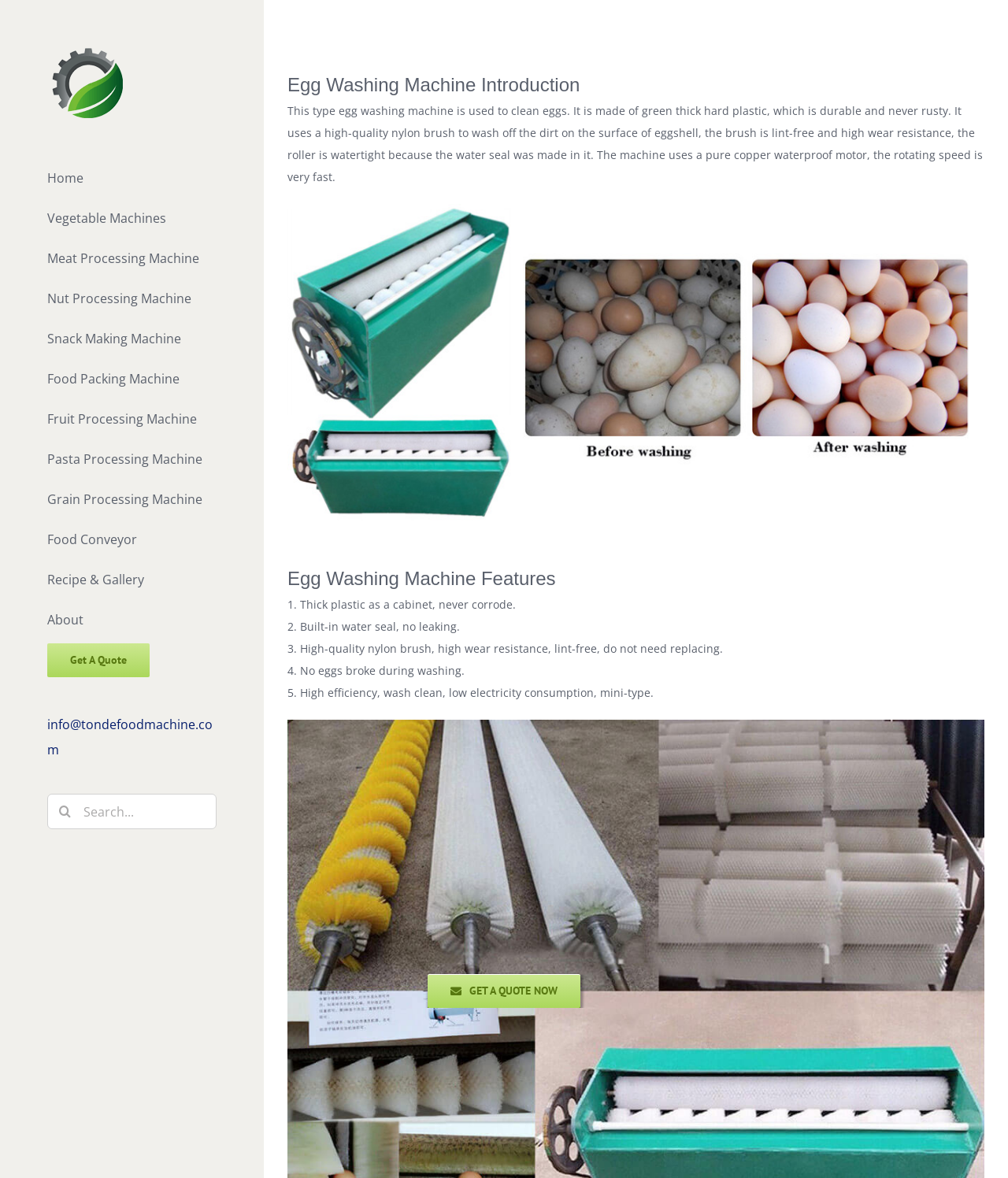Please reply to the following question using a single word or phrase: 
What type of motor is used in the egg washing machine?

Pure copper waterproof motor